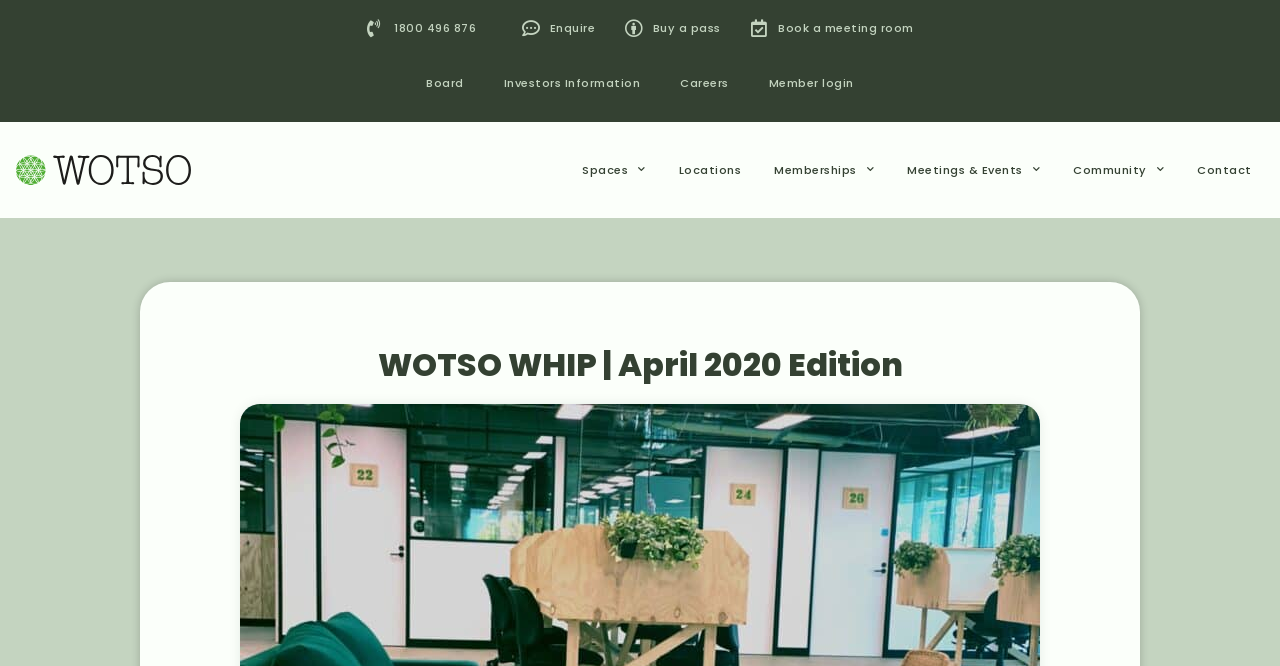From the element description Meetings & Events, predict the bounding box coordinates of the UI element. The coordinates must be specified in the format (top-left x, top-left y, bottom-right x, bottom-right y) and should be within the 0 to 1 range.

[0.7, 0.195, 0.822, 0.315]